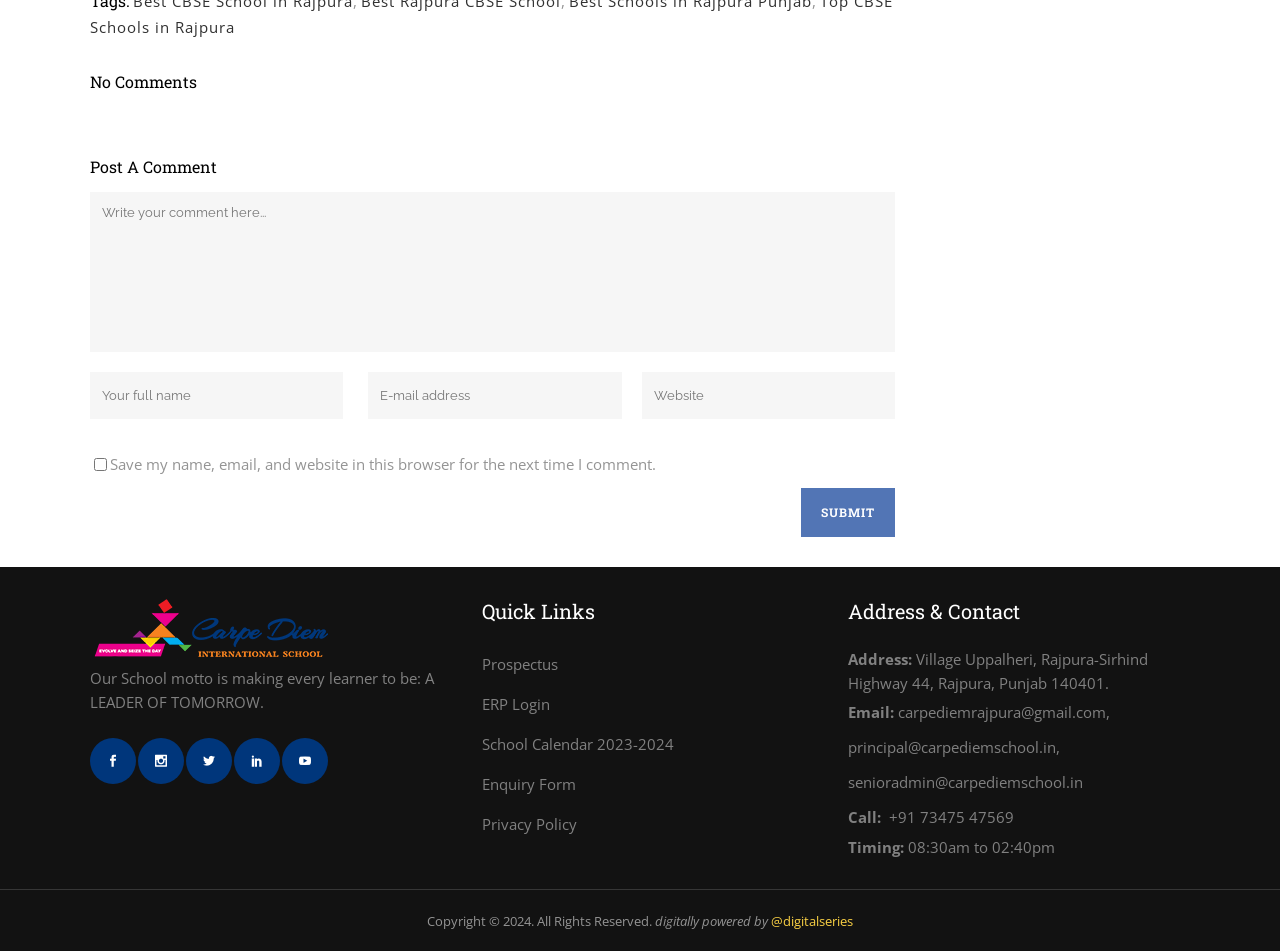Please determine the bounding box coordinates of the section I need to click to accomplish this instruction: "Visit the School Calendar 2023-2024".

[0.376, 0.765, 0.639, 0.802]